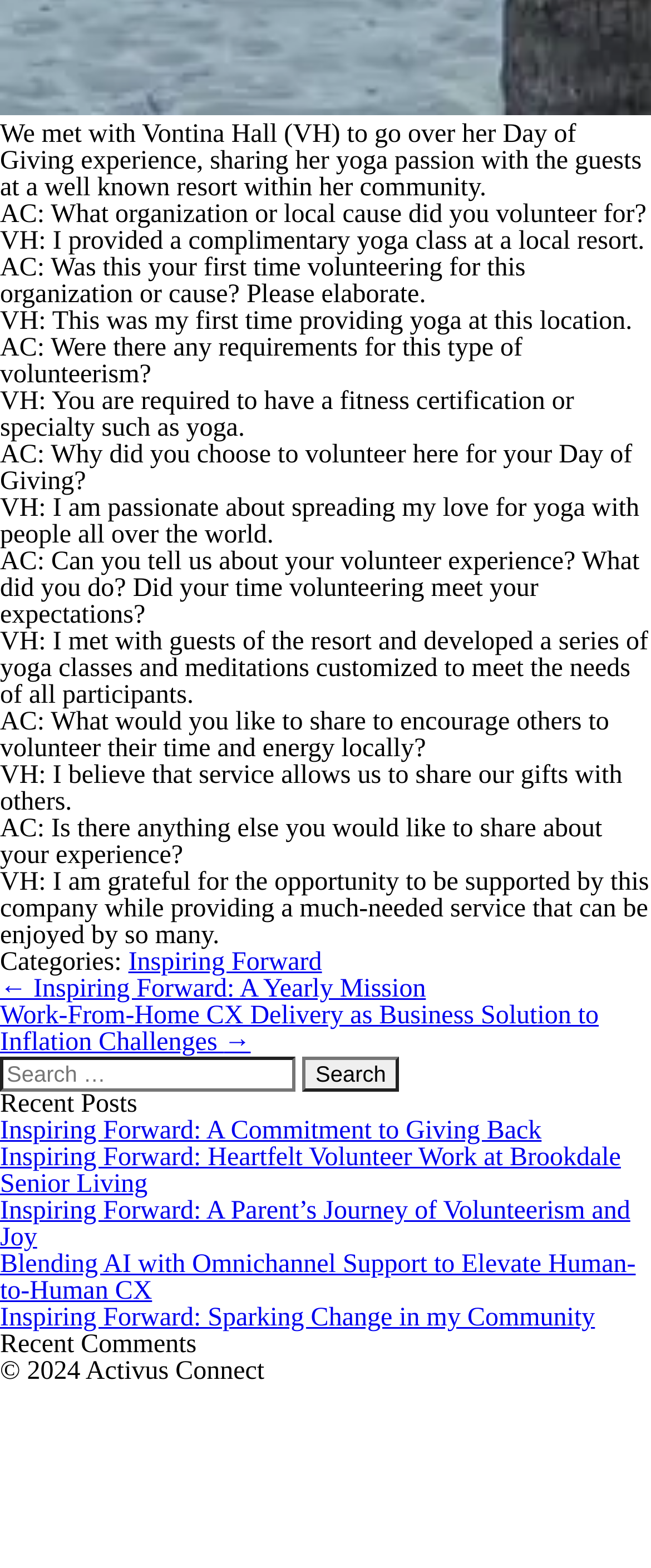Please identify the bounding box coordinates of the element I need to click to follow this instruction: "Read the recent post 'Inspiring Forward: A Commitment to Giving Back'".

[0.0, 0.712, 0.832, 0.73]